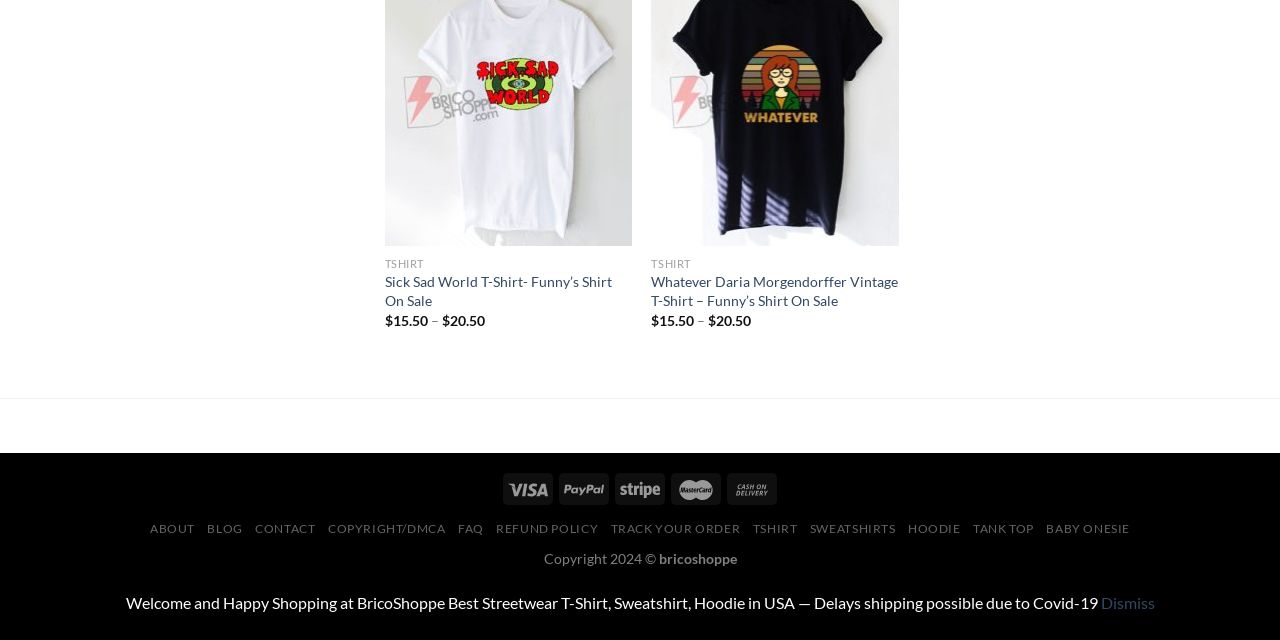Find the bounding box coordinates corresponding to the UI element with the description: "Tank Top". The coordinates should be formatted as [left, top, right, bottom], with values as floats between 0 and 1.

[0.76, 0.815, 0.808, 0.838]